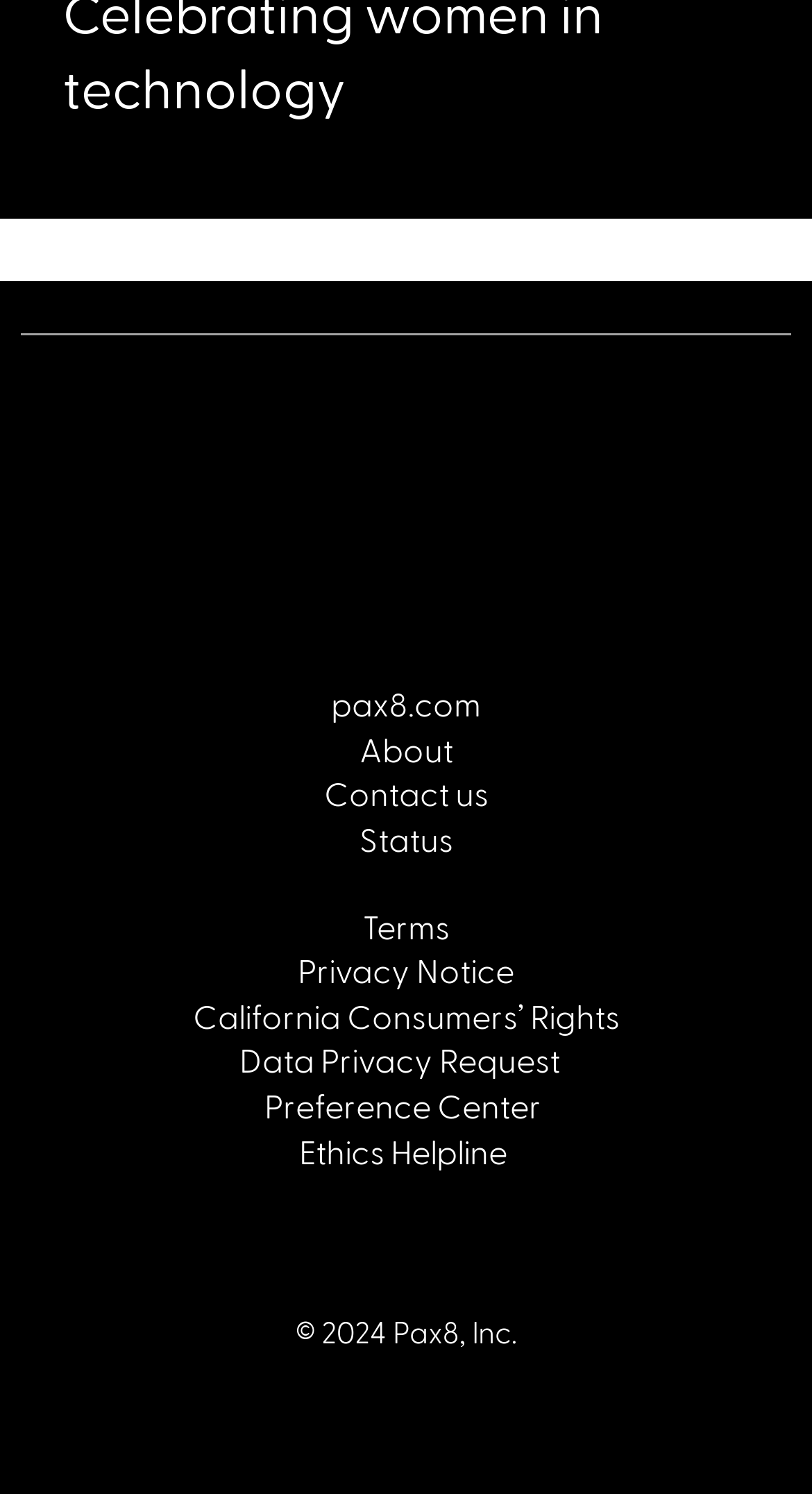How many links are in the footer?
Refer to the screenshot and answer in one word or phrase.

12